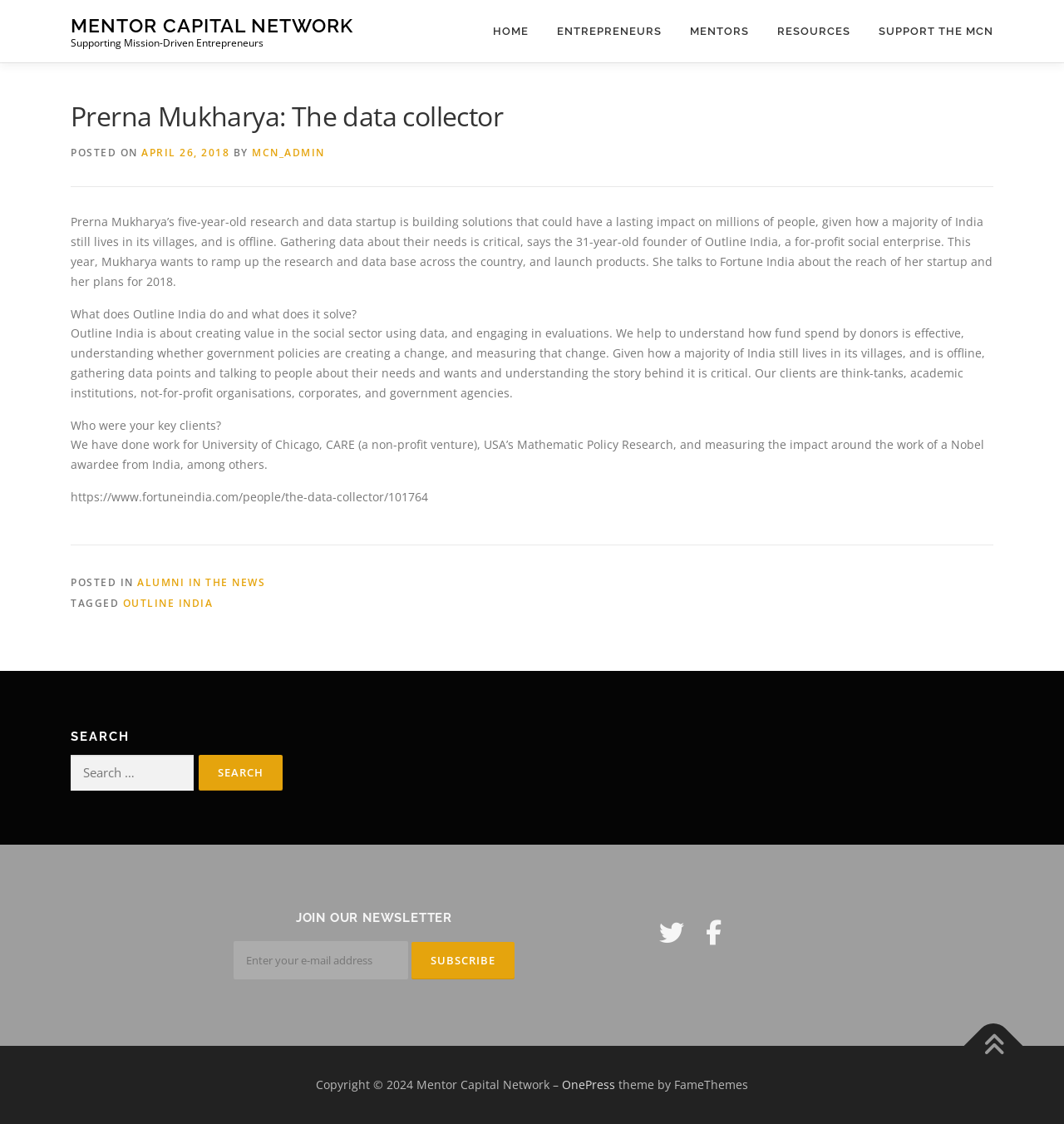Identify the bounding box coordinates for the UI element described as: "name="EMAIL" placeholder="Enter your e-mail address"". The coordinates should be provided as four floats between 0 and 1: [left, top, right, bottom].

[0.22, 0.837, 0.384, 0.871]